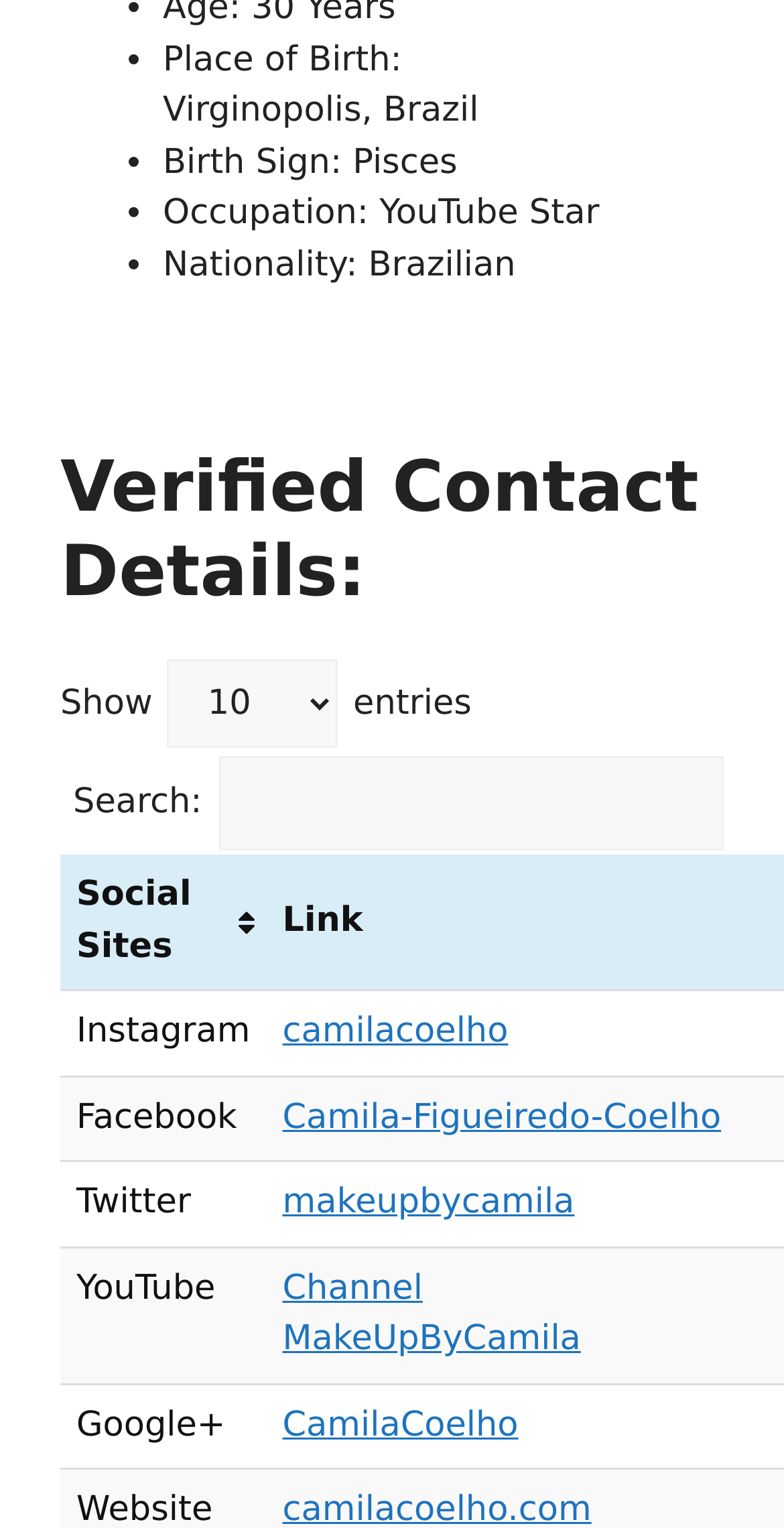What is Camila Coelho's birth sign?
Based on the visual content, answer with a single word or a brief phrase.

Pisces